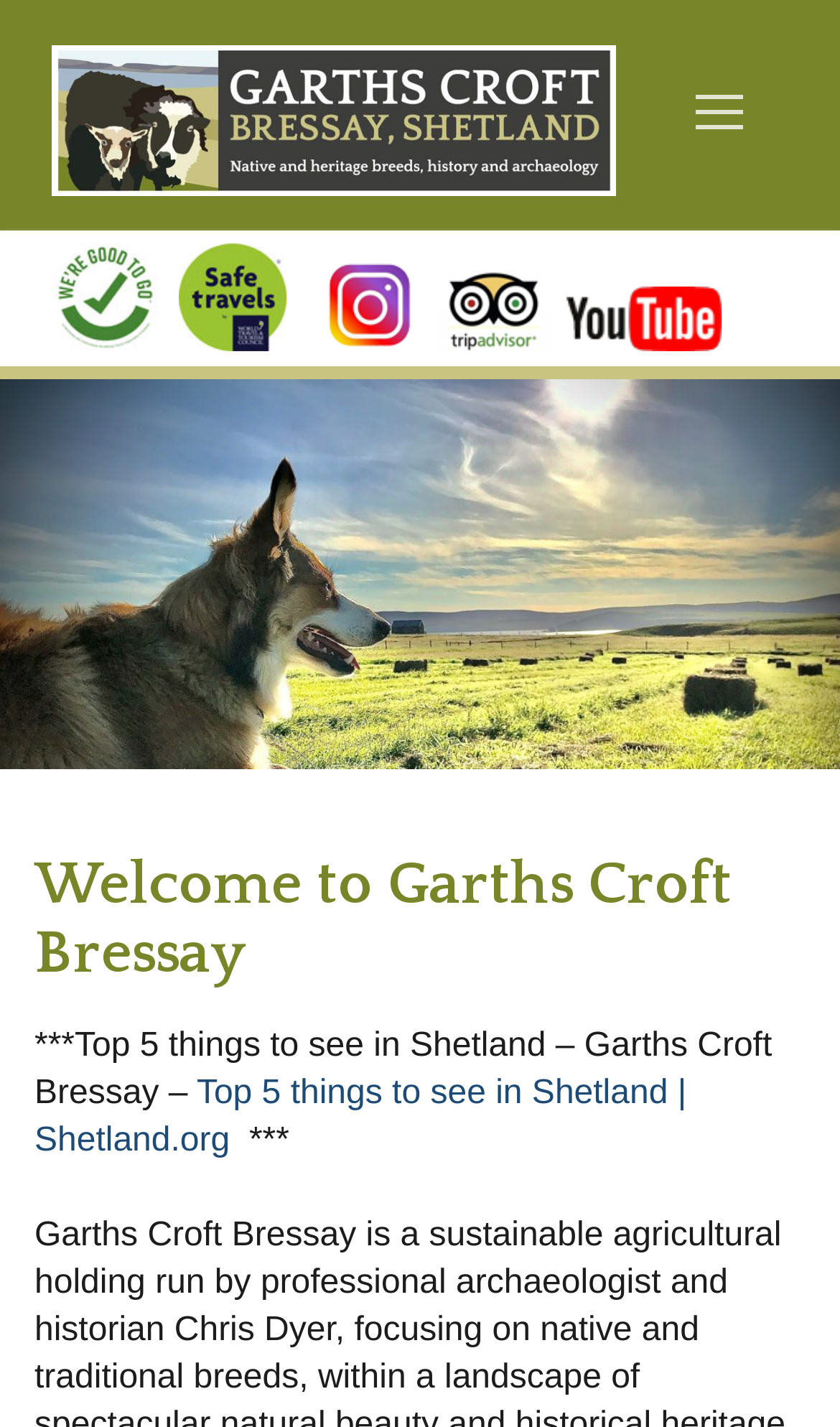Provide the bounding box coordinates of the HTML element described as: "alt="Garthscroft"". The bounding box coordinates should be four float numbers between 0 and 1, i.e., [left, top, right, bottom].

[0.062, 0.032, 0.734, 0.137]